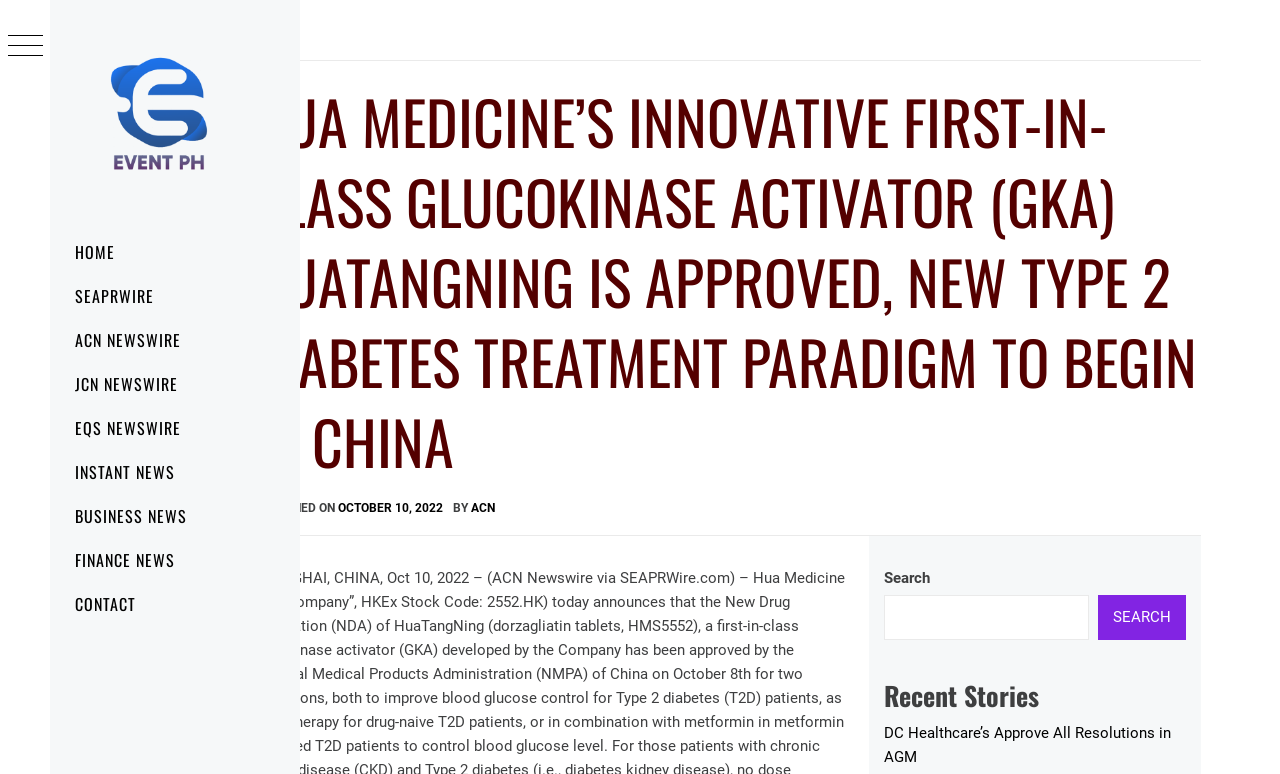Using the provided element description "Home", determine the bounding box coordinates of the UI element.

[0.039, 0.297, 0.234, 0.354]